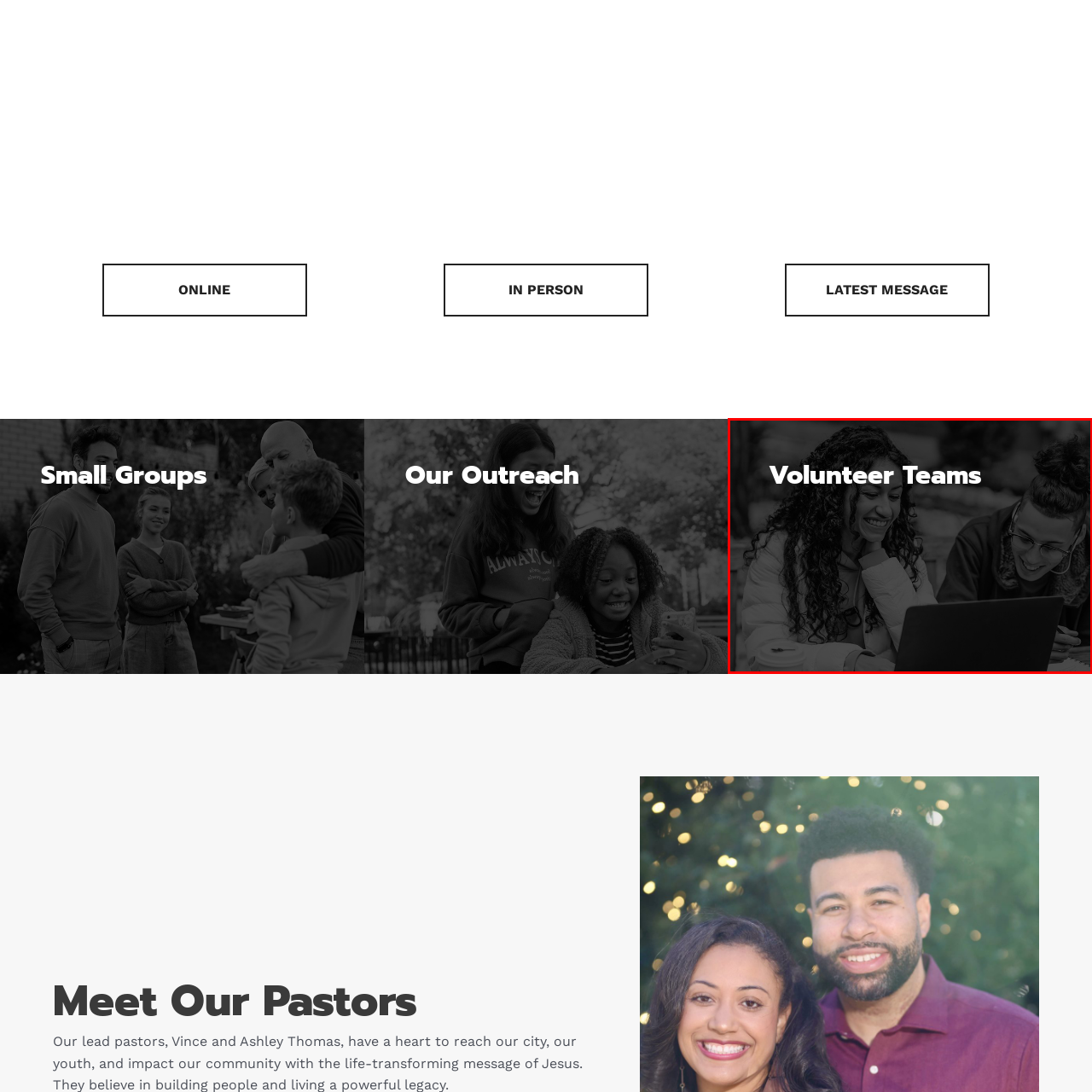What is the atmosphere of the setting?
Carefully examine the image highlighted by the red bounding box and provide a detailed answer to the question.

The casual outdoor setting and the relaxed attire of the individuals convey a friendly and approachable atmosphere, which is indicative of a community-focused initiative.